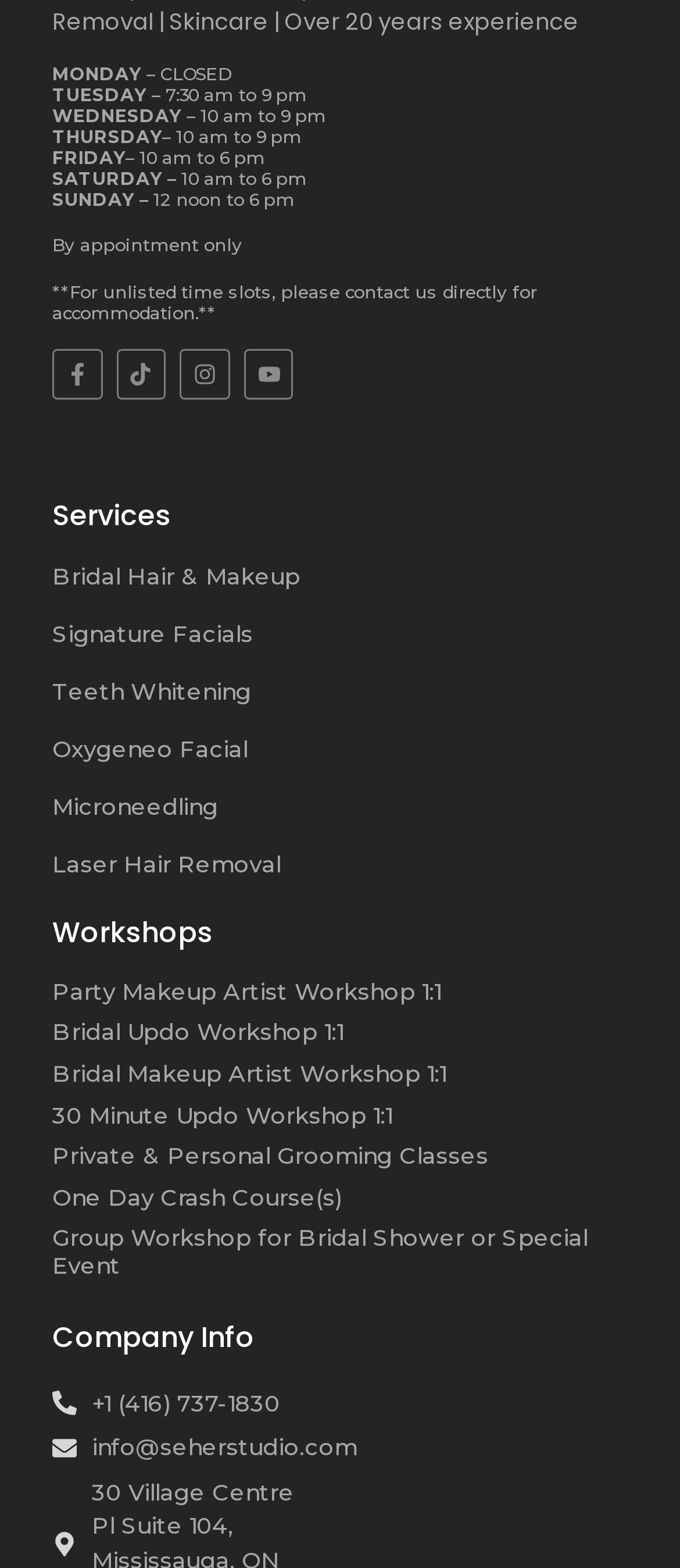Use a single word or phrase to respond to the question:
What is the phone number of the company?

+1 (416) 737-1830